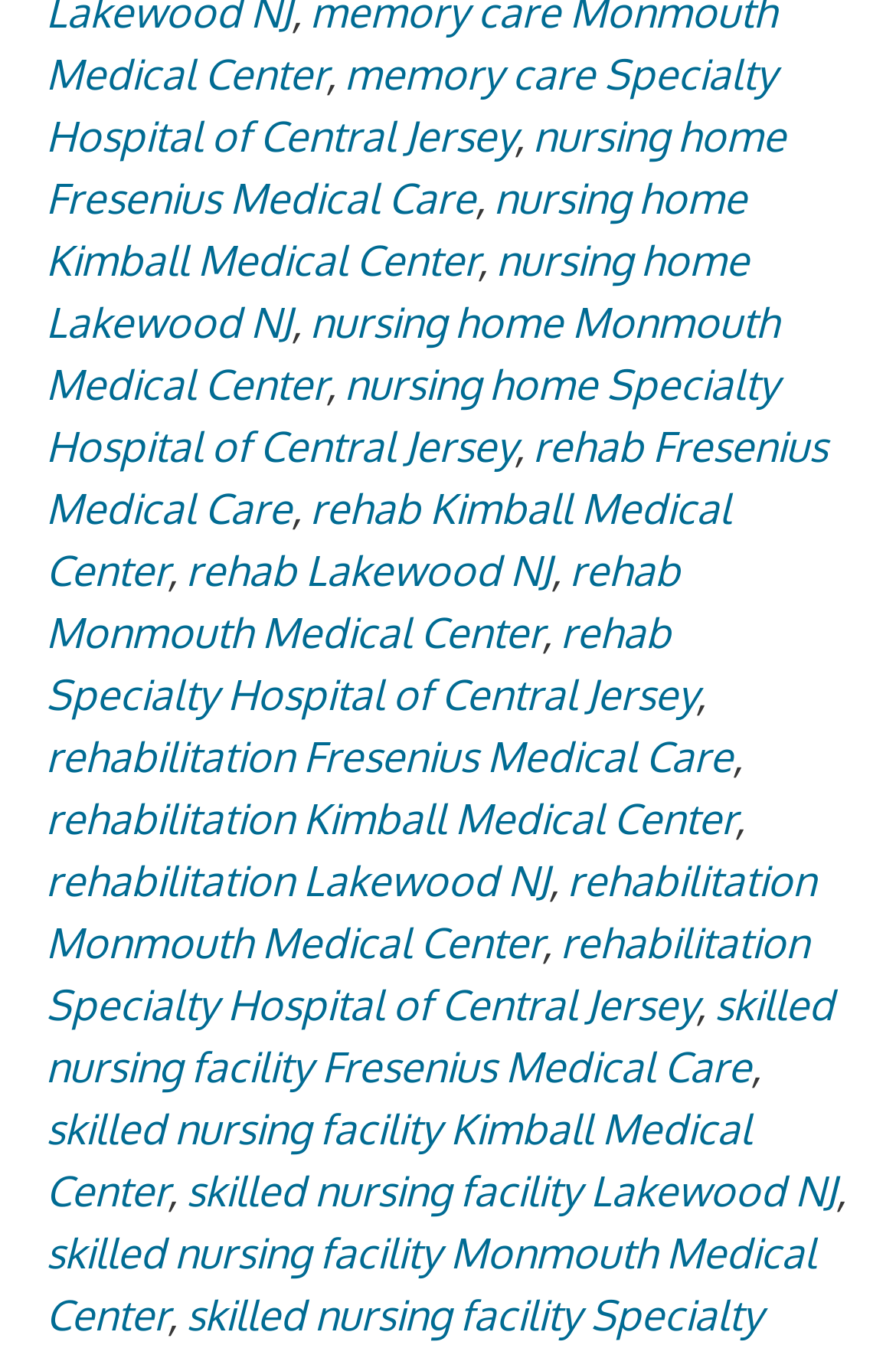Determine the bounding box coordinates of the clickable area required to perform the following instruction: "check rehabilitation Specialty Hospital of Central Jersey". The coordinates should be represented as four float numbers between 0 and 1: [left, top, right, bottom].

[0.051, 0.681, 0.903, 0.765]